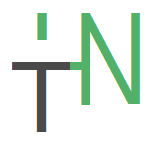Provide a thorough and detailed caption for the image.

The image features the logo of TopHostingNet.com, a web hosting resource platform. The distinctive use of typography in the logo combines shades of green, black, and orange, creating a modern and vibrant aesthetic. The logo prominently displays the initials "TN" in a stylized manner, suggesting the brand's focus on technological services. TopHostingNet.com aims to assist users in exploring services such as mobile app ad networks, web hosting, and other related offerings, making it a valuable resource for individuals and businesses seeking information and comparisons in the online space.